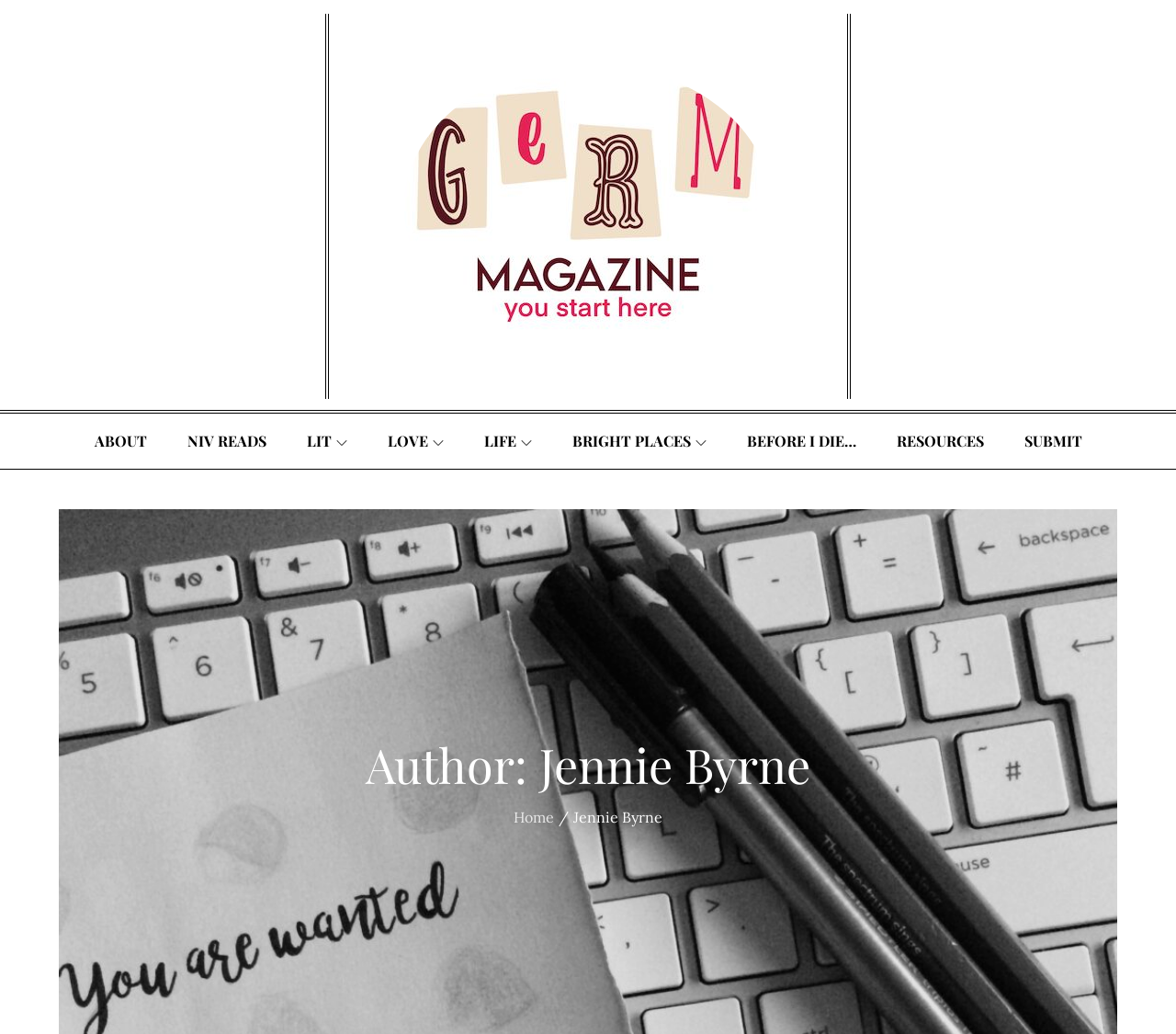Write a detailed summary of the webpage.

The webpage is about Jennie Byrne, an author. At the top, there is a prominent link with no text, possibly a logo or an icon. Below it, there is a row of links, including "ABOUT", "NIV READS", "LIT", "LOVE", "LIFE", "BRIGHT PLACES", "BEFORE I DIE…", "RESOURCES", and "SUBMIT", which are likely the main navigation menu of the website.

Further down, there is a heading that reads "Author: Jennie Byrne", which indicates that the webpage is about Jennie Byrne's work as an author. Below the heading, there is a navigation section labeled "Breadcrumbs", which contains a link to "Home" and a static text "Jennie Byrne", suggesting that the current page is a subpage of the author's main page.